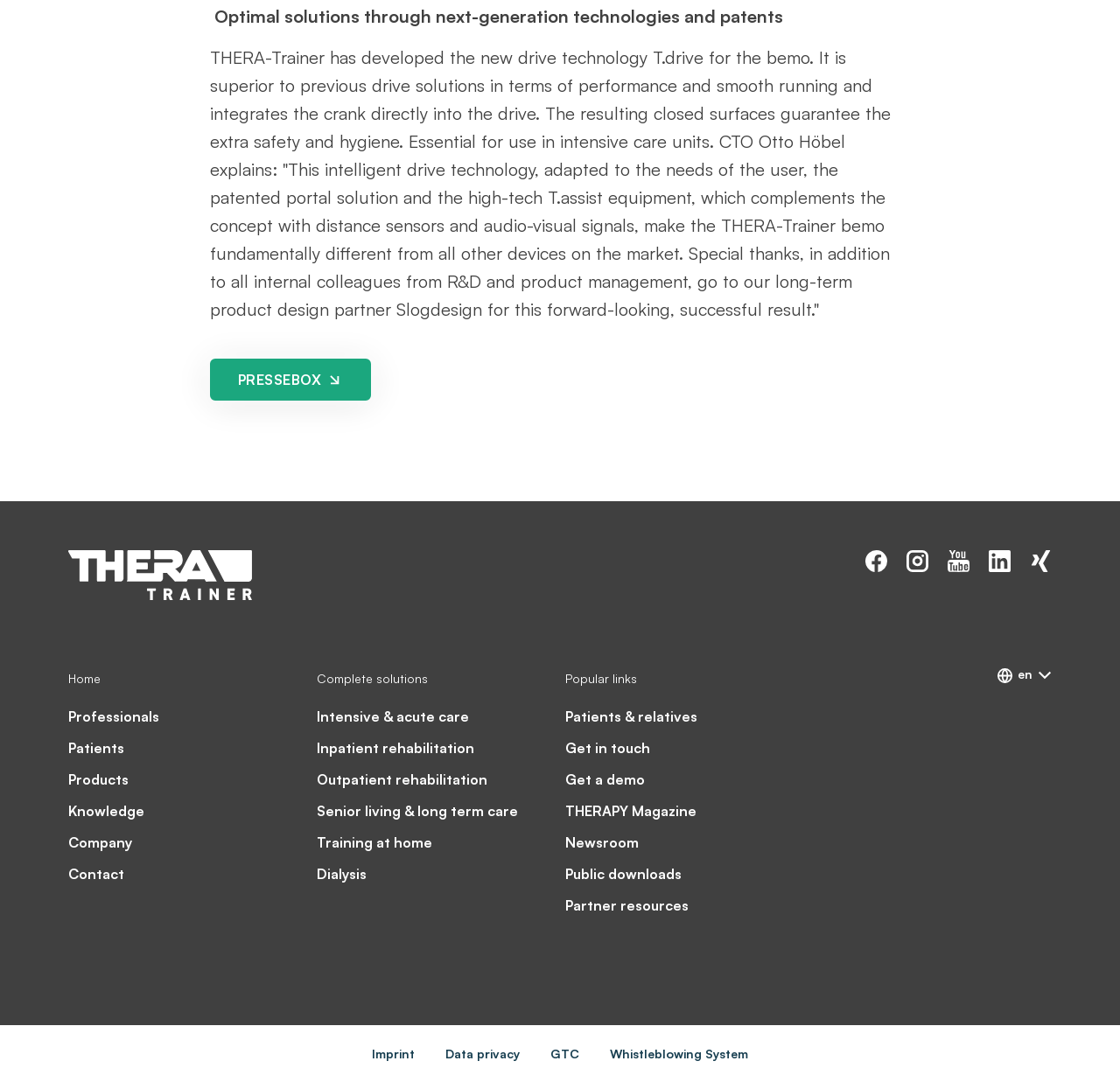Determine the bounding box coordinates for the area you should click to complete the following instruction: "Go to the Home page".

[0.061, 0.62, 0.09, 0.634]